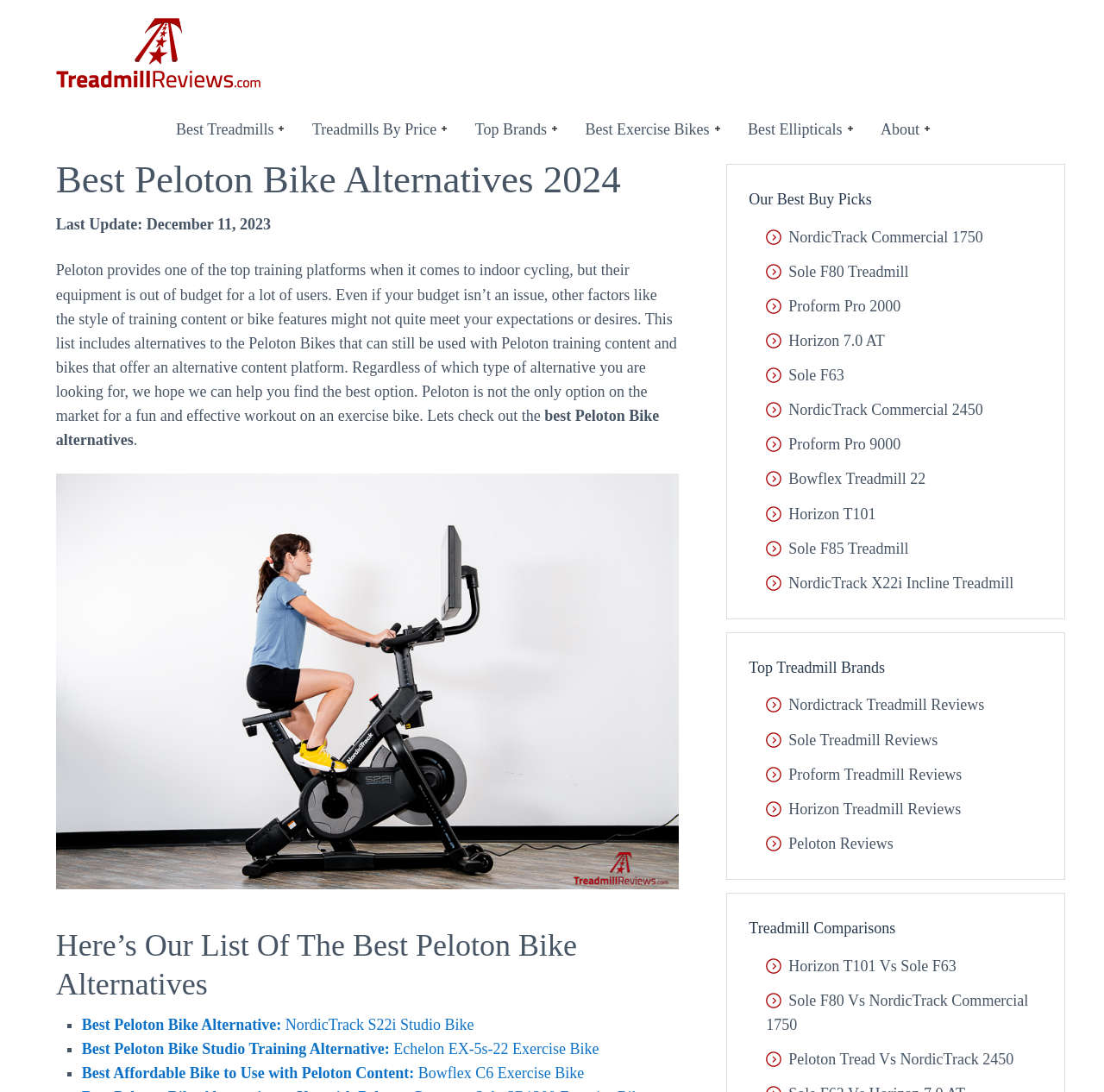Pinpoint the bounding box coordinates of the clickable area necessary to execute the following instruction: "View the 'NordicTrack Commercial 1750' review". The coordinates should be given as four float numbers between 0 and 1, namely [left, top, right, bottom].

[0.694, 0.209, 0.89, 0.225]